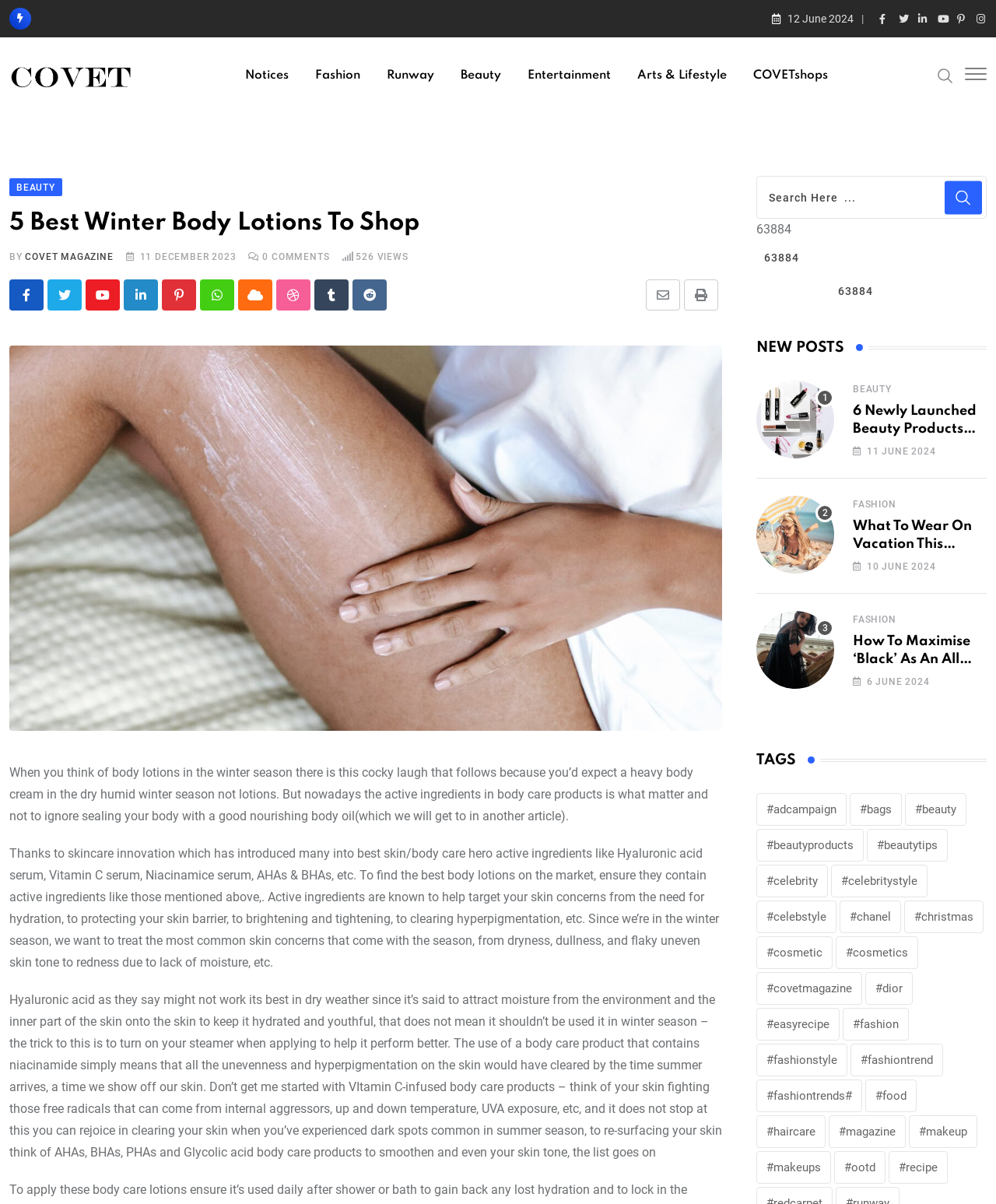How many comments are there on this article? Look at the image and give a one-word or short phrase answer.

526